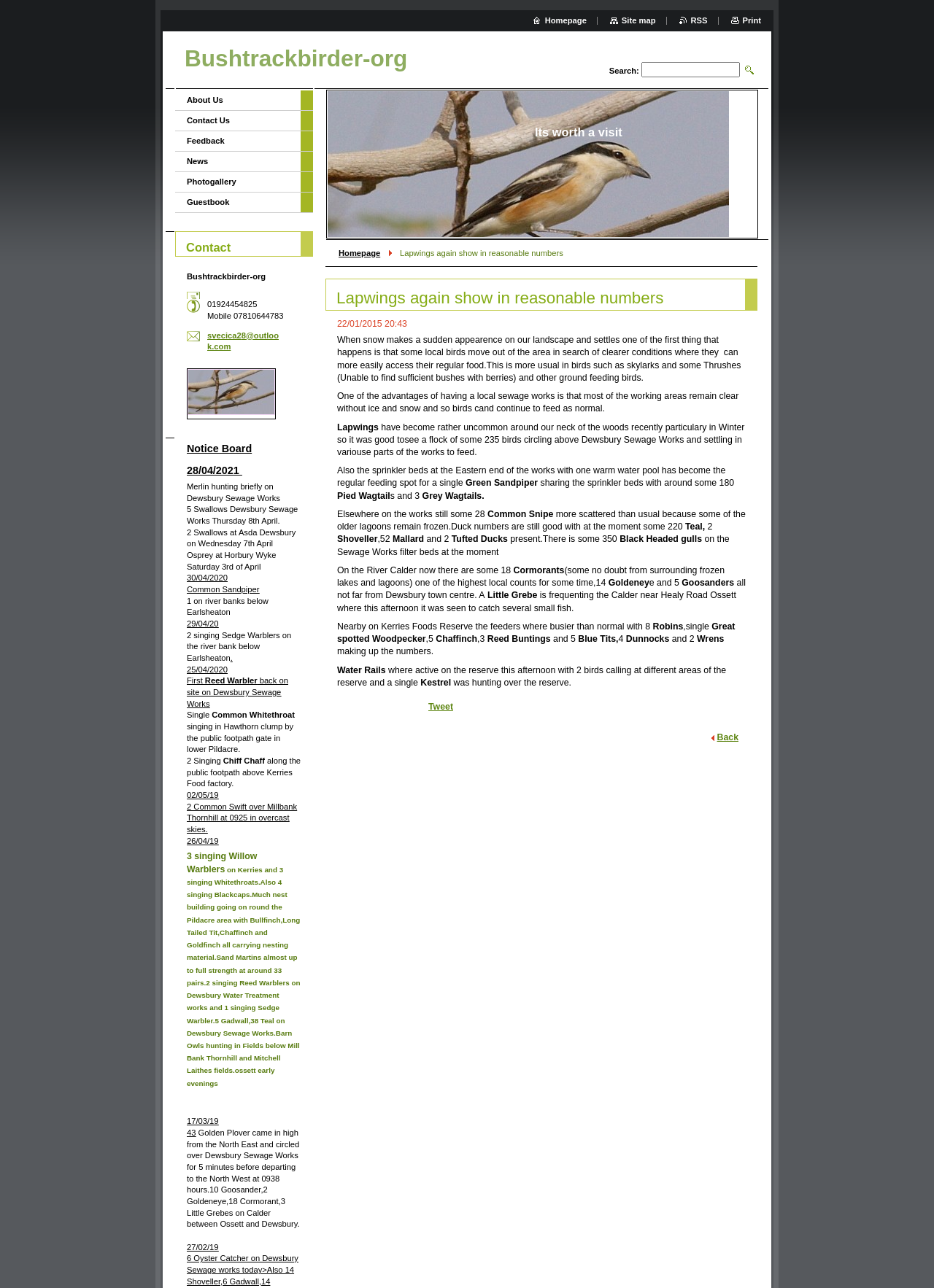Show the bounding box coordinates for the HTML element described as: "About Us".

[0.188, 0.07, 0.322, 0.086]